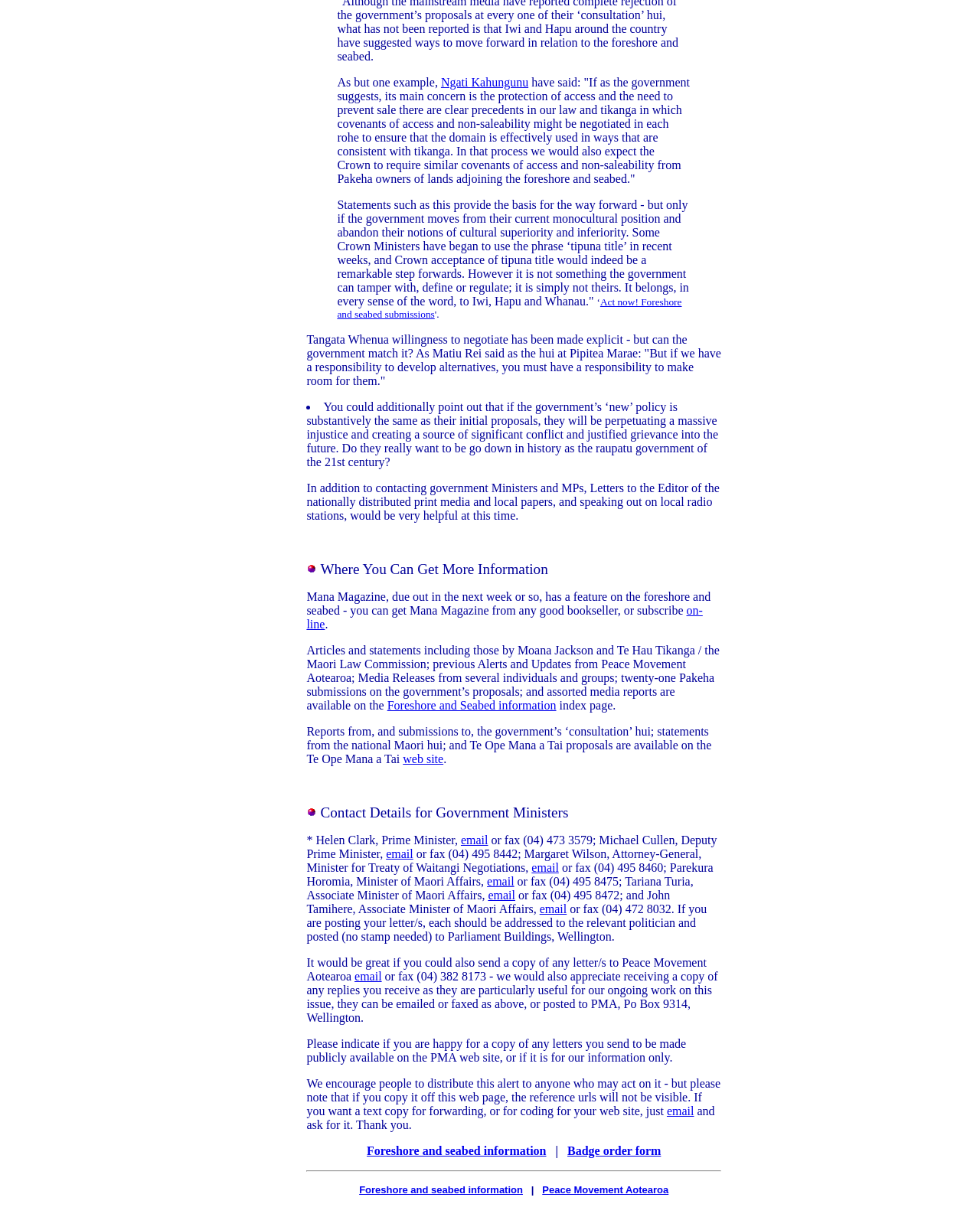Specify the bounding box coordinates of the area to click in order to execute this command: 'Read more on 'Foreshore and Seabed information''. The coordinates should consist of four float numbers ranging from 0 to 1, and should be formatted as [left, top, right, bottom].

[0.395, 0.568, 0.568, 0.579]